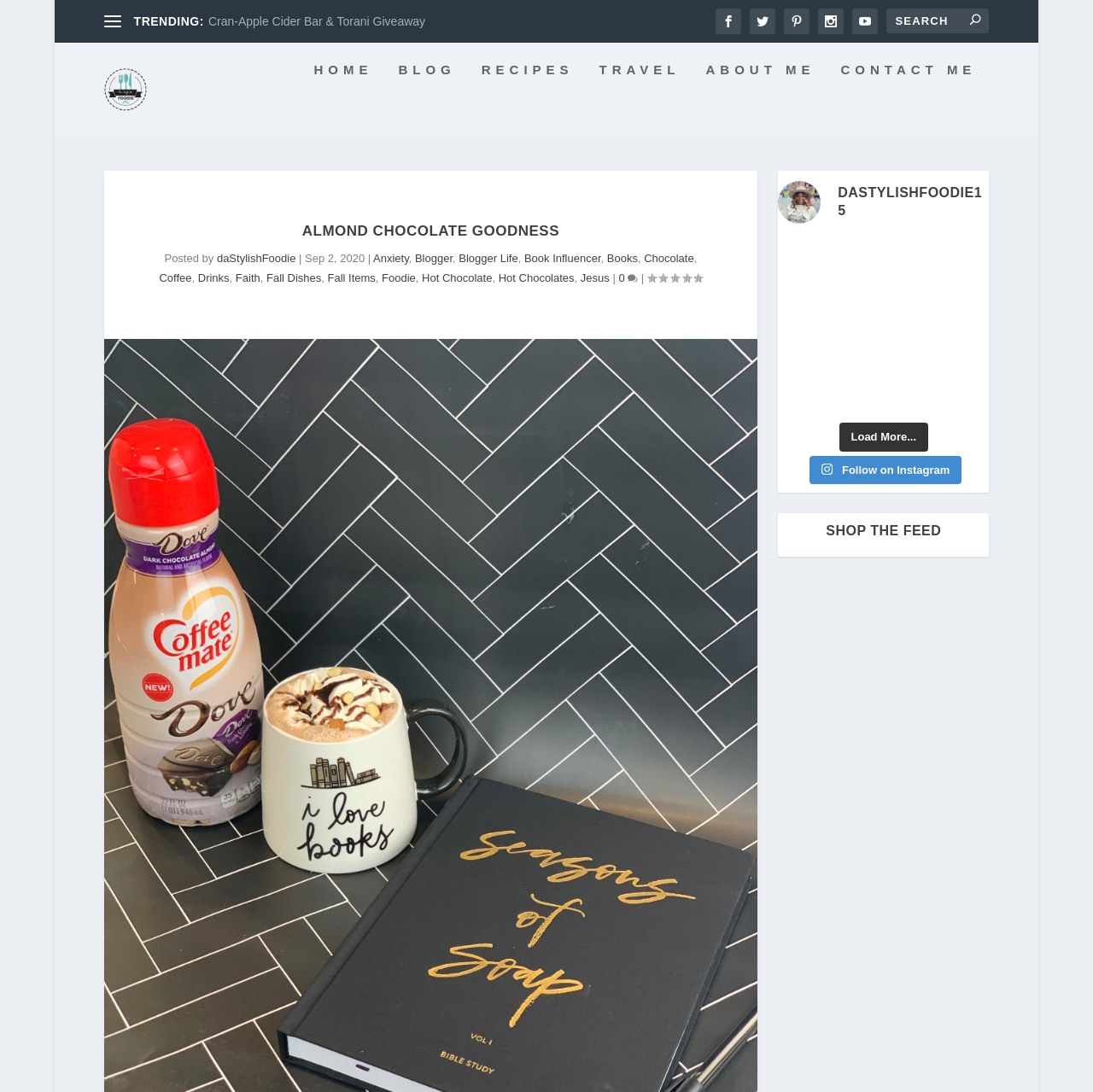What is the name of the blogger?
Based on the image, answer the question in a detailed manner.

The blogger's name is mentioned in the webpage as 'DaStylishFoodie' which is the title of the blog and also appears in the links and hashtags throughout the webpage.